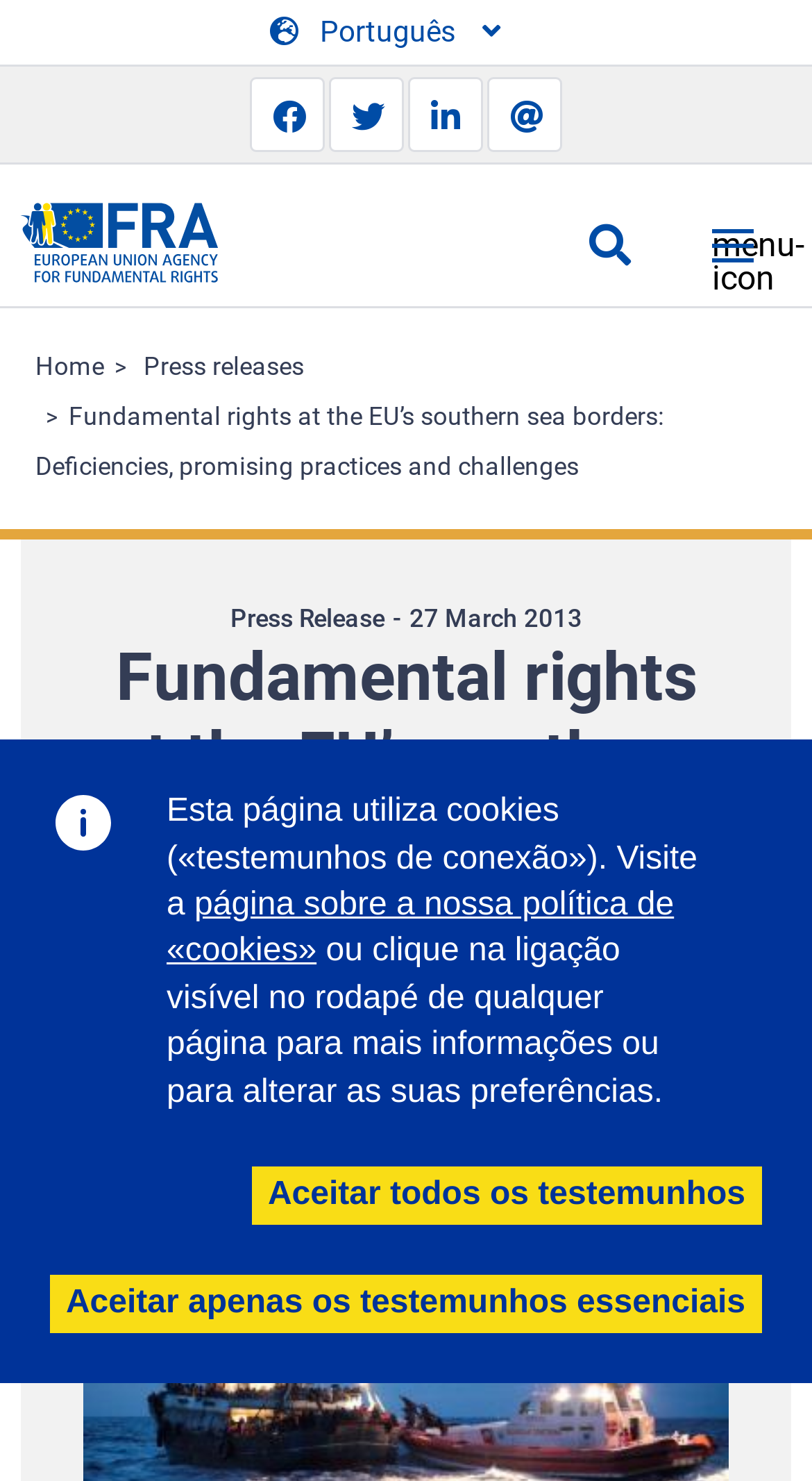Use a single word or phrase to answer the question:
How many navigation menus are available?

2